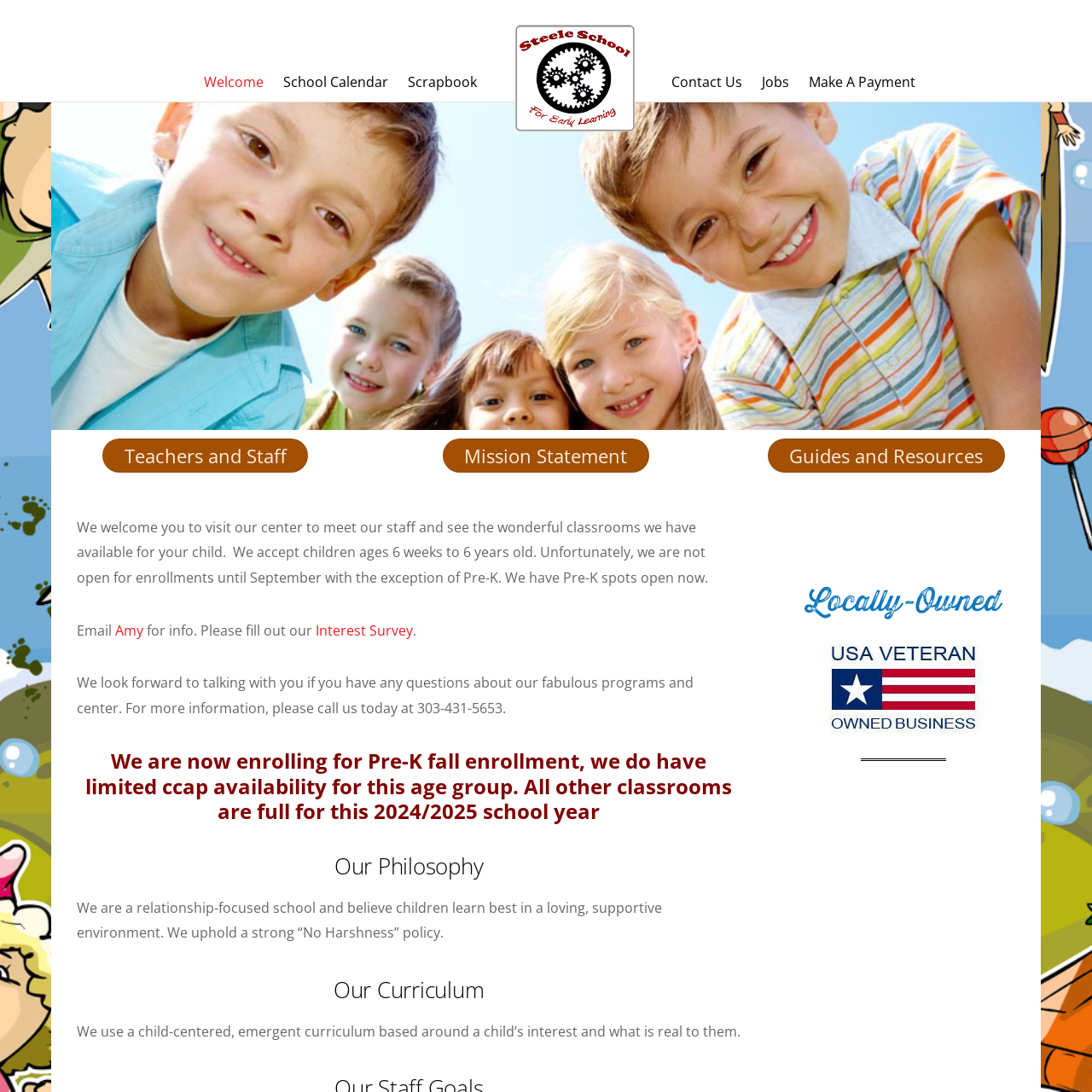Please examine the section highlighted with a blue border and provide a thorough response to the following question based on the visual information: 
What is the school's mission?

According to the caption, the school's mission is to nurture young children in a loving and supportive learning environment, reflecting the school's commitment to providing a welcoming atmosphere for its students.